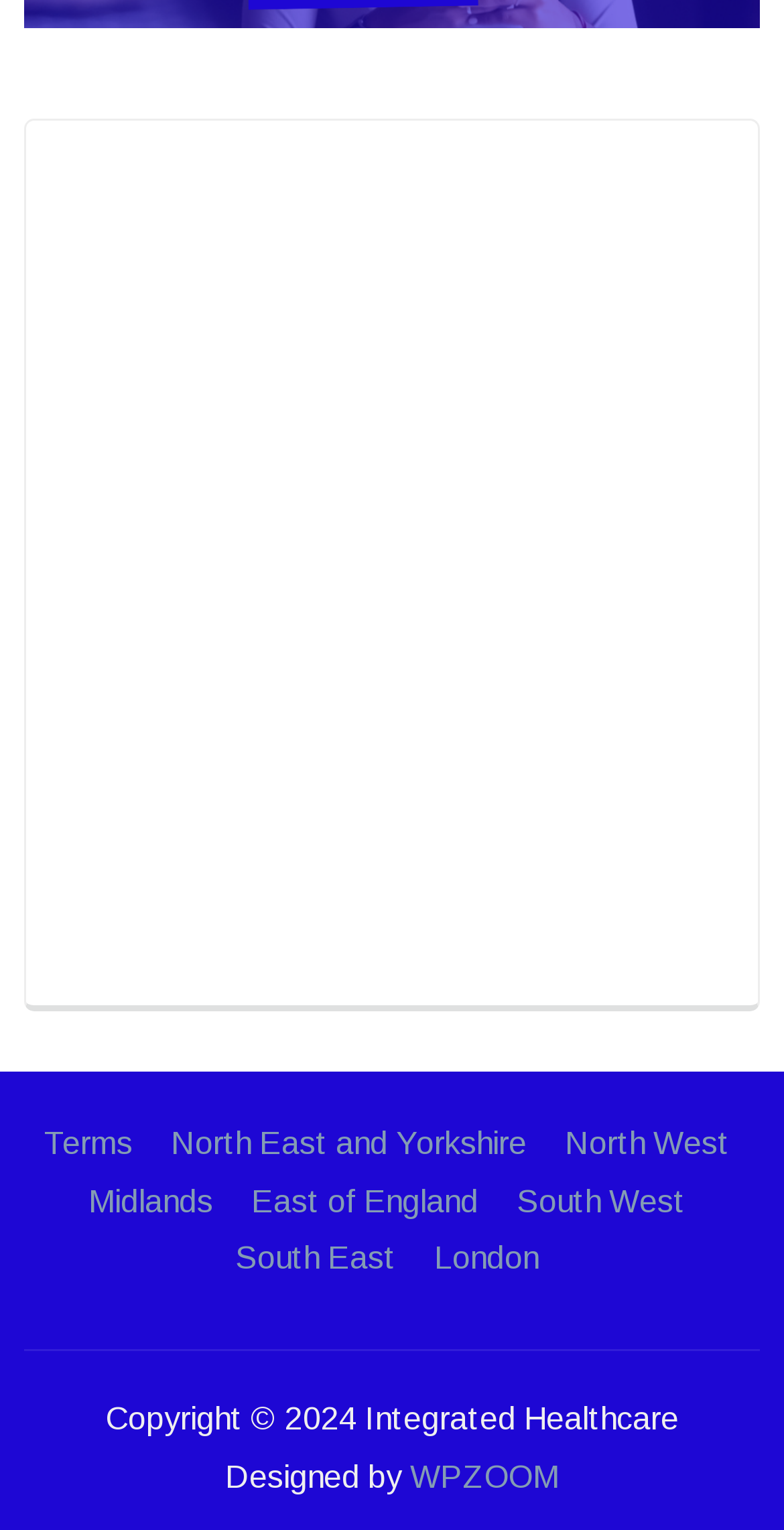Please provide a brief answer to the following inquiry using a single word or phrase:
What is the name of the organization that owns the website?

Integrated Healthcare